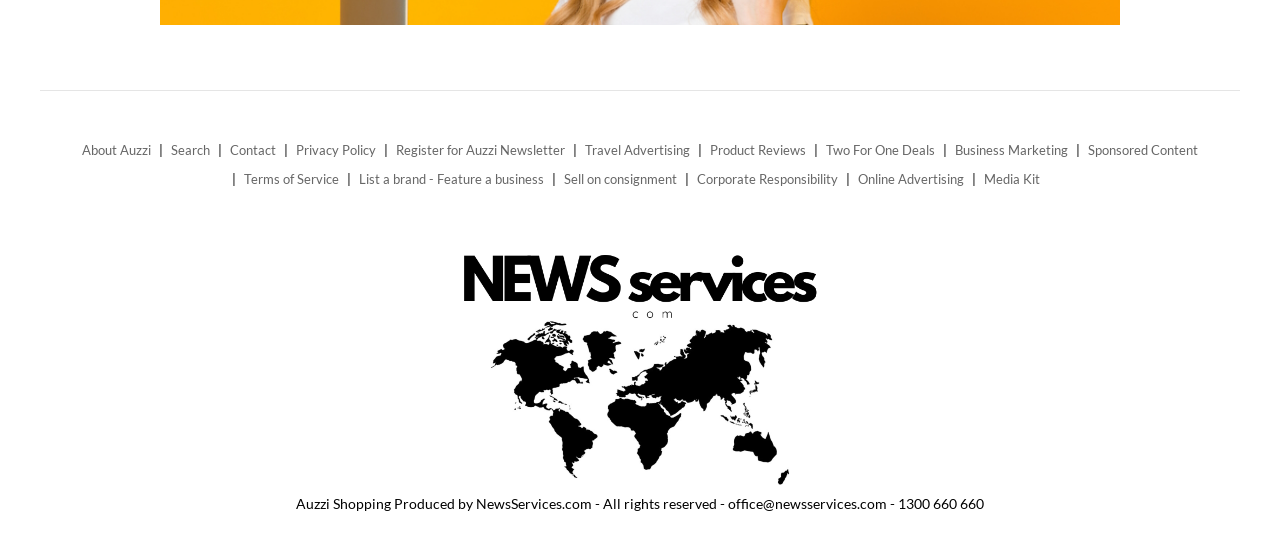Find the bounding box coordinates of the clickable area that will achieve the following instruction: "View terms of service".

[0.191, 0.306, 0.265, 0.36]